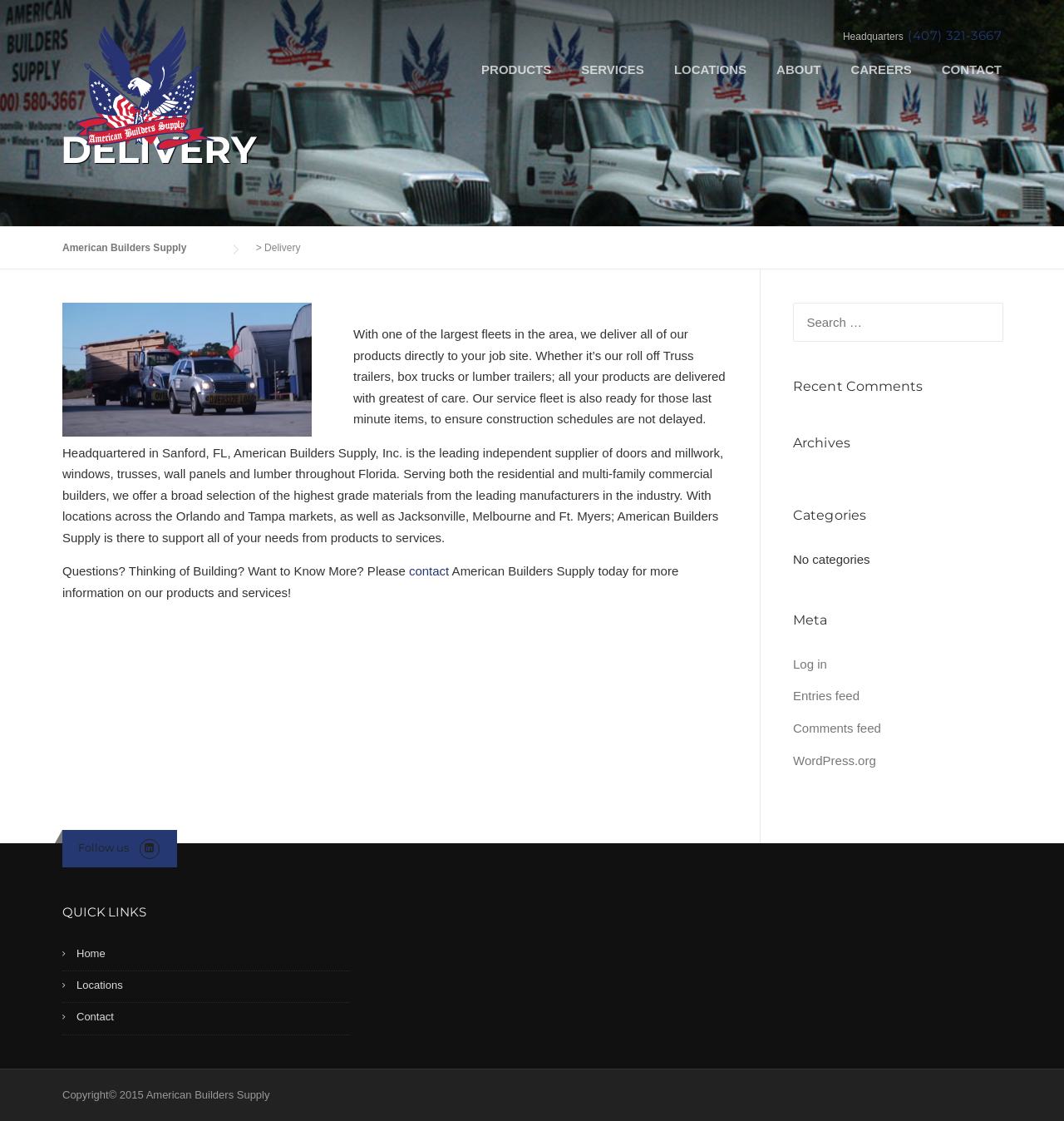Could you provide the bounding box coordinates for the portion of the screen to click to complete this instruction: "Click on the PRODUCTS link"?

[0.438, 0.052, 0.532, 0.093]